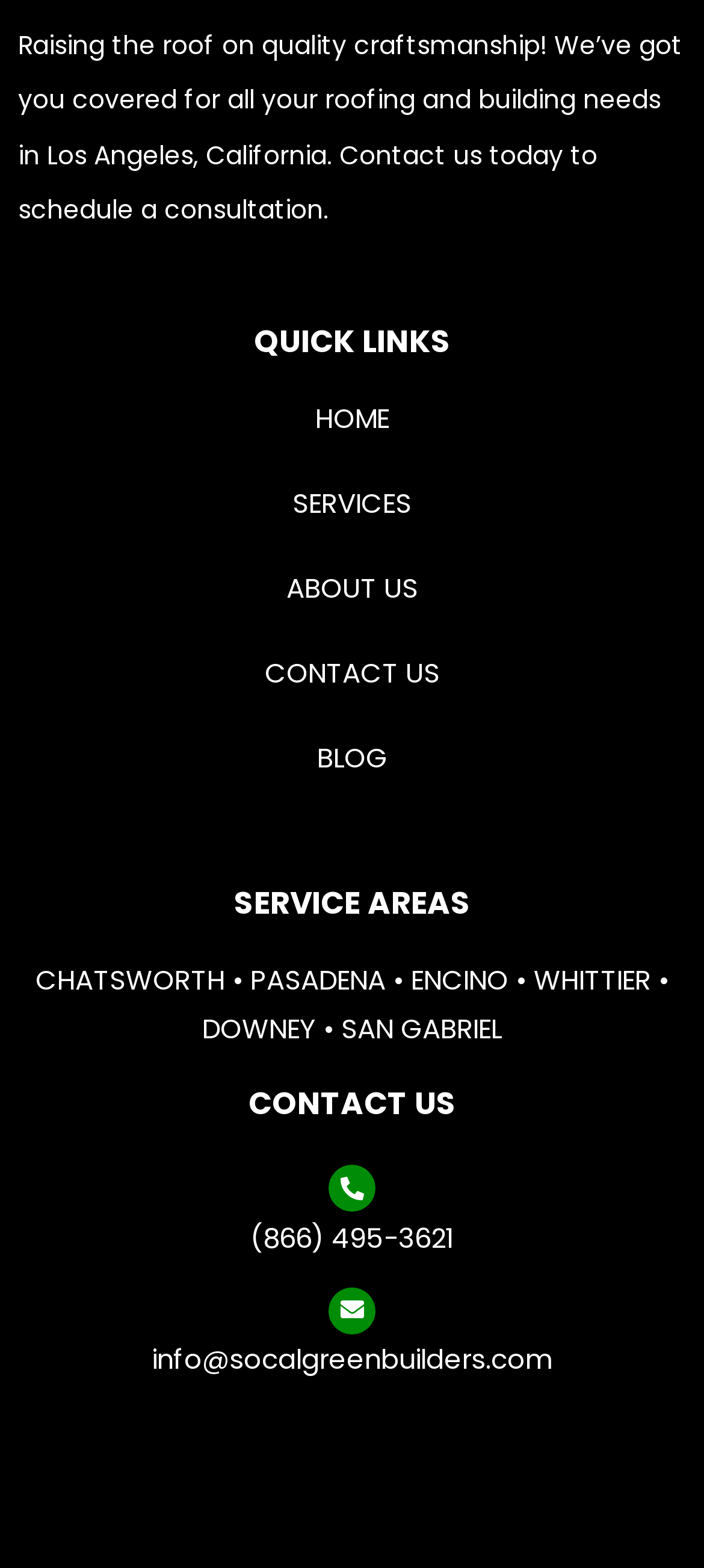What is the phone number to contact the company?
Provide a one-word or short-phrase answer based on the image.

(866) 495-3621